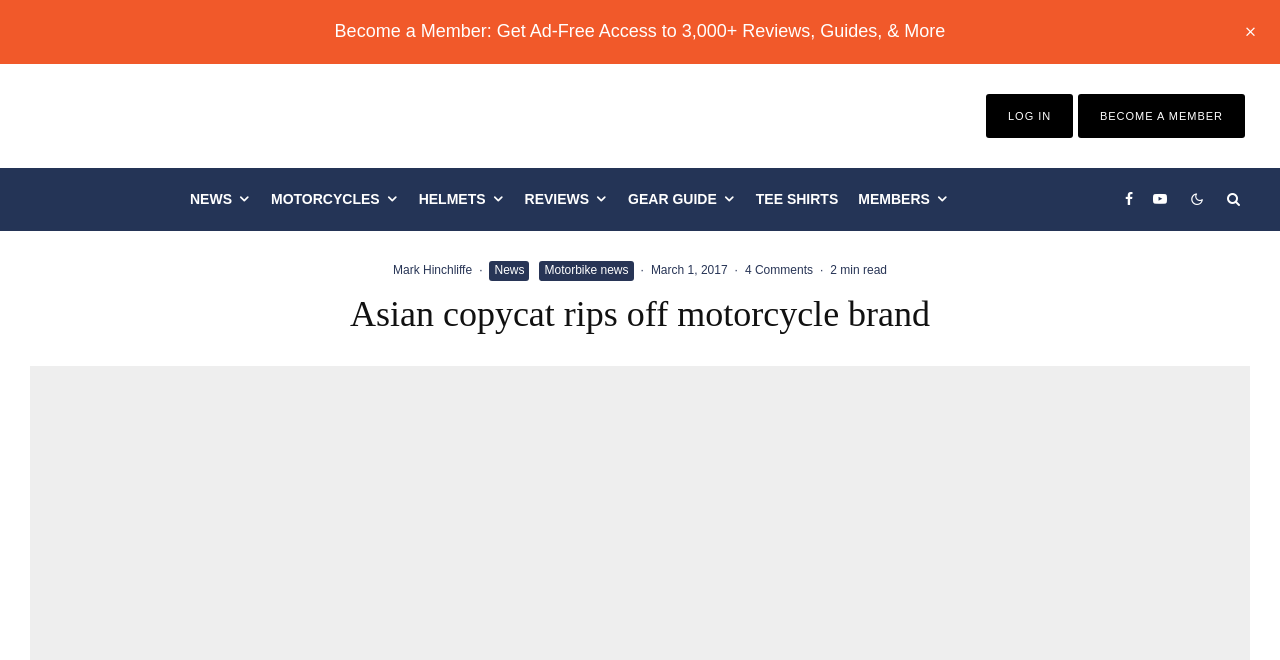Can you find the bounding box coordinates of the area I should click to execute the following instruction: "Click on Become a Member"?

[0.261, 0.032, 0.739, 0.062]